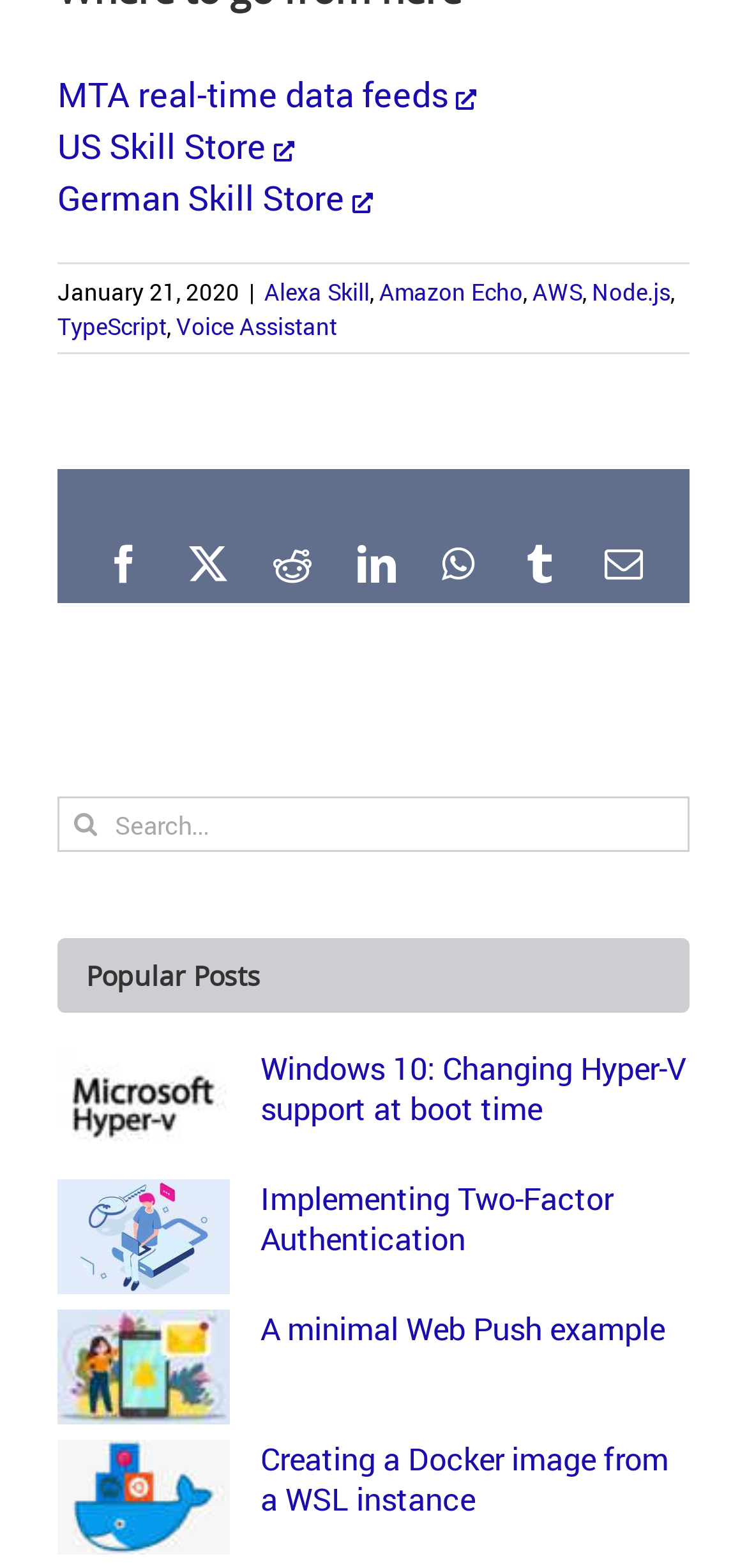Specify the bounding box coordinates (top-left x, top-left y, bottom-right x, bottom-right y) of the UI element in the screenshot that matches this description: MTA real-​time data feeds

[0.077, 0.043, 0.638, 0.073]